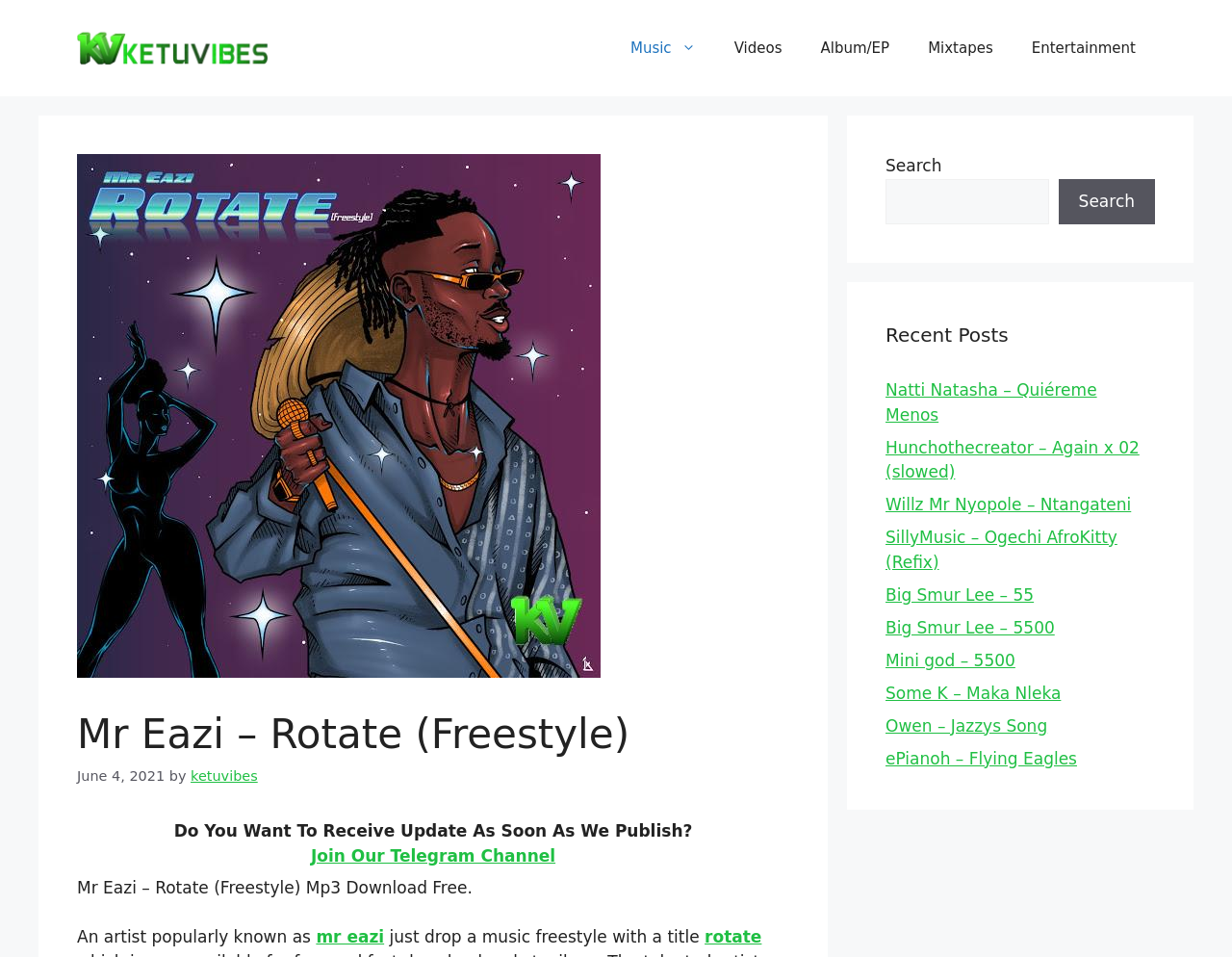Give a complete and precise description of the webpage's appearance.

This webpage is about a music download platform, specifically featuring a song by Mr Eazi titled "Rotate (Freestyle)". At the top, there is a banner with the site's logo, "ketuvibes", and a navigation menu with links to different sections such as "Music", "Videos", "Album/EP", "Mixtapes", and "Entertainment". 

Below the navigation menu, there is a large image of the song's cover art, followed by a header section with the song's title, "Mr Eazi – Rotate (Freestyle)", and the date "June 4, 2021". The song's description is provided, stating that Mr Eazi has released a music freestyle with the title "Rotate". 

On the right side of the page, there is a search bar with a search button. Below the search bar, there is a section titled "Recent Posts" with links to several other music posts, including "Natti Natasha – Quiéreme Menos", "Hunchothecreator – Again x 02 (slowed)", and others.

At the bottom of the page, there is a call-to-action to join the site's Telegram channel and receive updates on new music posts.